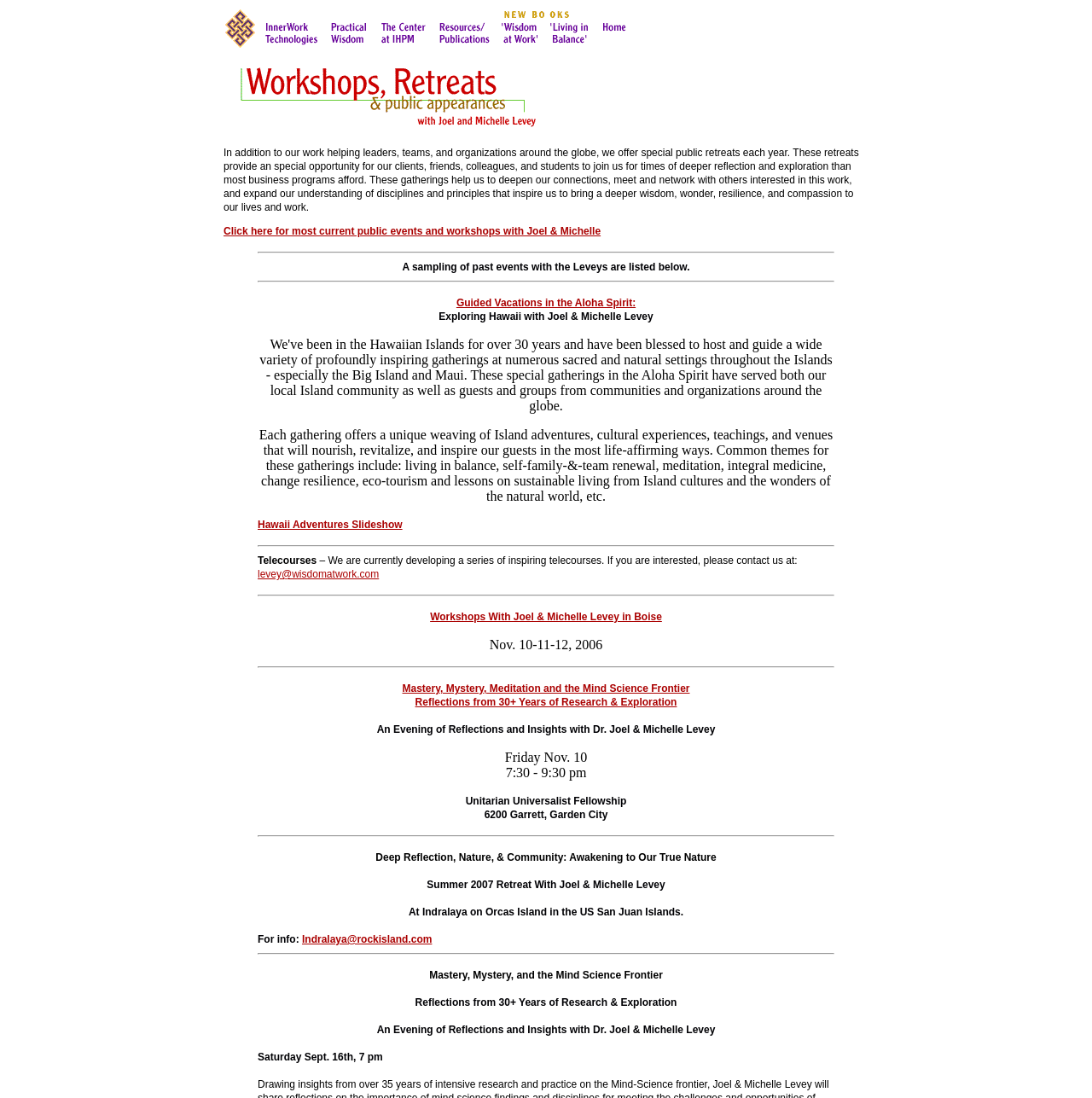Answer the question below with a single word or a brief phrase: 
How many separators are there on the webpage?

7